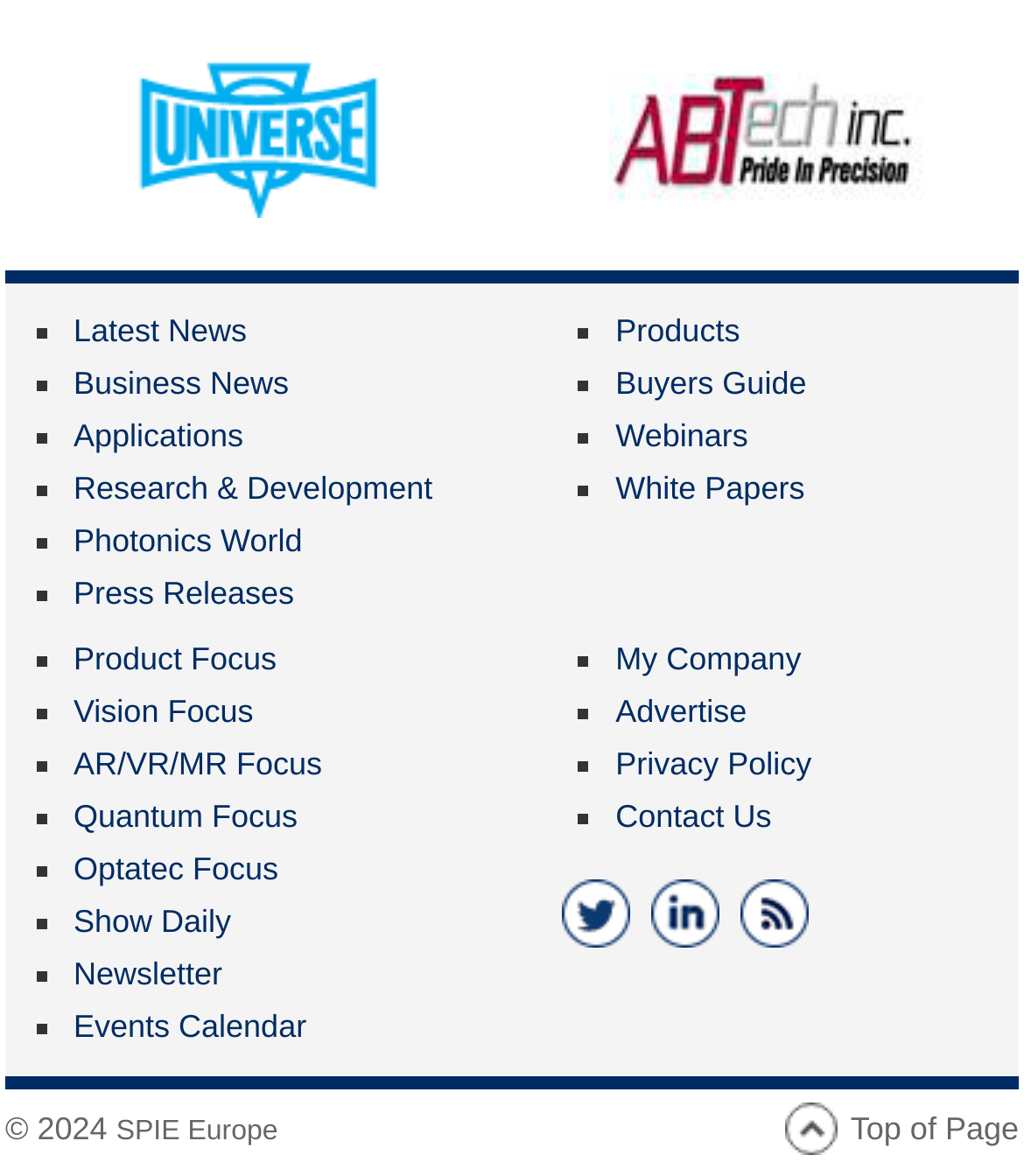What is the last item in the list of links?
Give a comprehensive and detailed explanation for the question.

The last item in the list of links is 'Contact Us', which is located at the bottom of the webpage, under the section of links that include 'My Company', 'Advertise', 'Privacy Policy', and others.